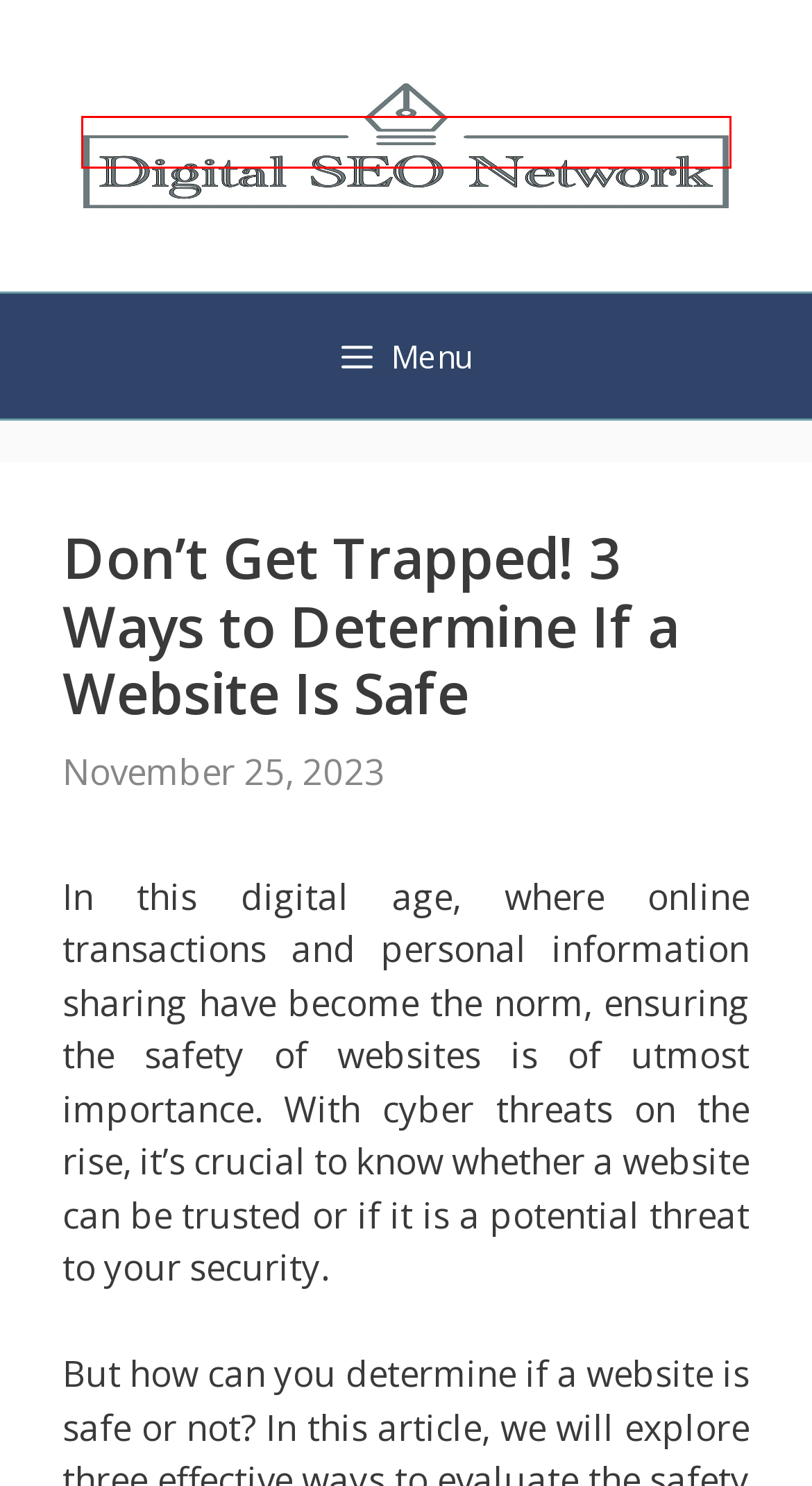Examine the screenshot of a webpage featuring a red bounding box and identify the best matching webpage description for the new page that results from clicking the element within the box. Here are the options:
A. SEO - Digital SEO Network
B. Google Search Console - Digital SEO Network
C. Website Design And Hosting - Digital SEO Network
D. Android Phone - Digital SEO Network
E. Google AdSense - Digital SEO Network
F. Google Analytics - Digital SEO Network
G. Digital SEO Network
H. Digital Marketing - Digital SEO Network

G